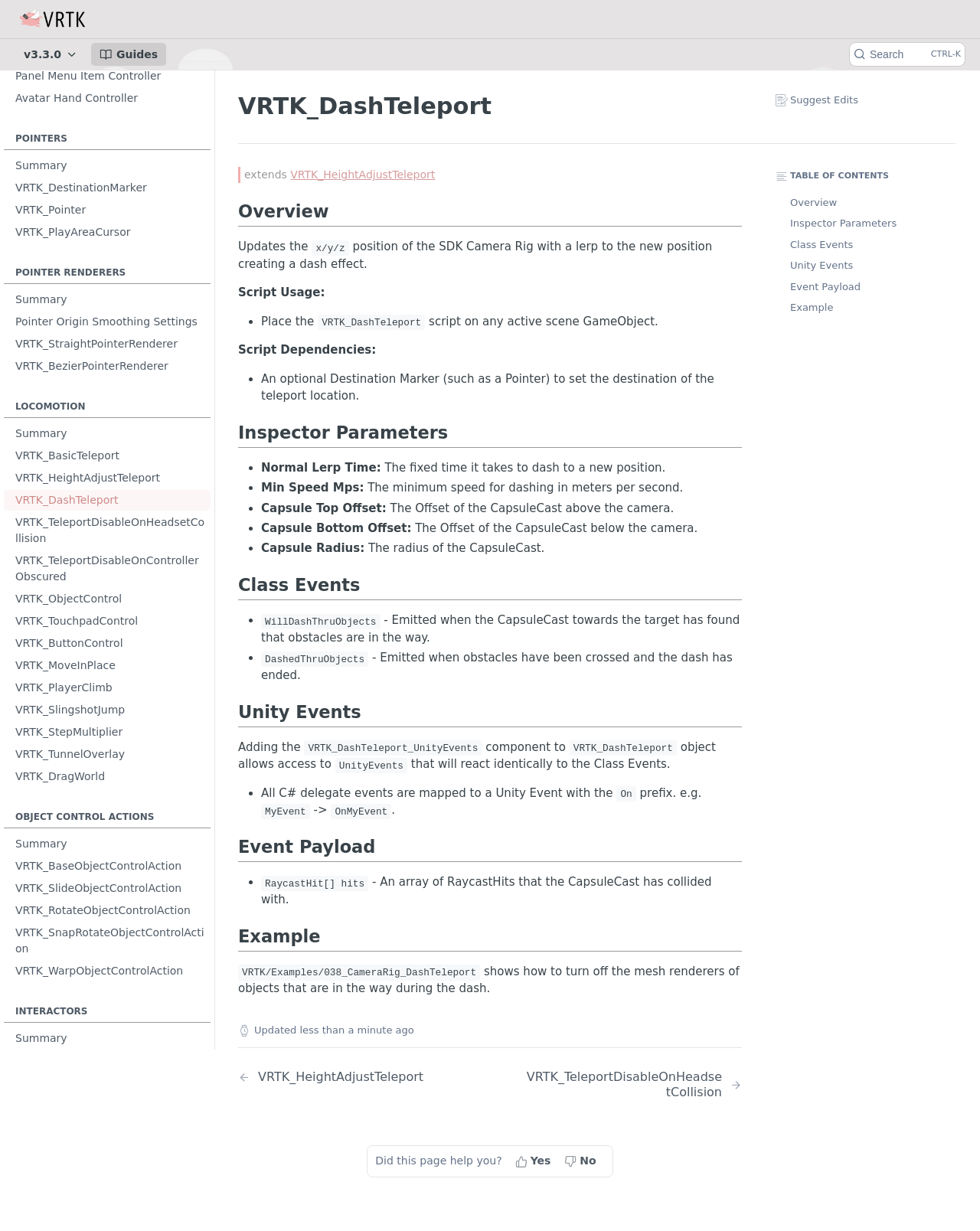What is the name of the section that describes the script usage?
Use the screenshot to answer the question with a single word or phrase.

Script Usage